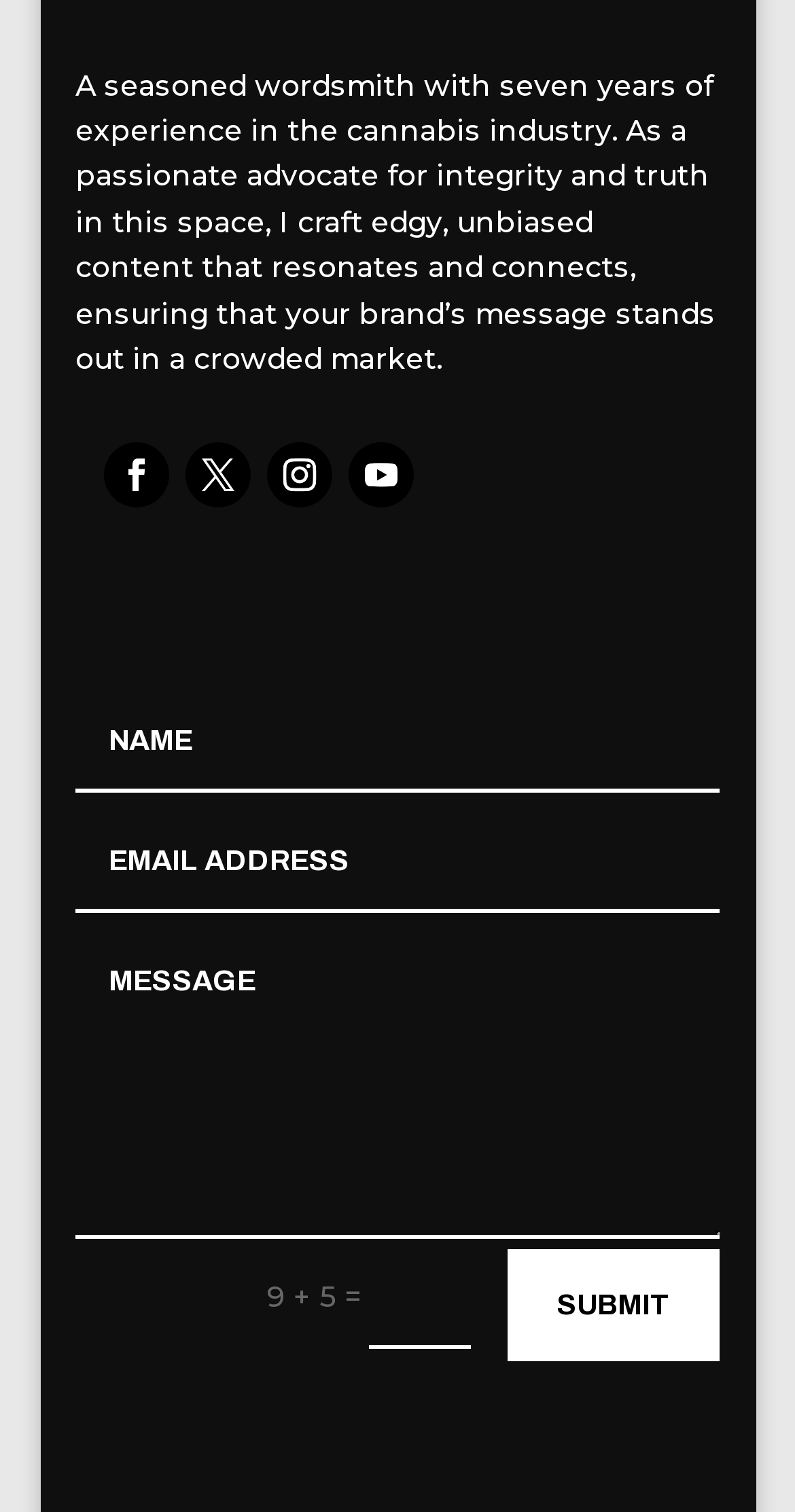Determine the bounding box coordinates of the UI element described below. Use the format (top-left x, top-left y, bottom-right x, bottom-right y) with floating point numbers between 0 and 1: name="et_pb_contact_name_0" placeholder="Name"

[0.096, 0.459, 0.905, 0.525]